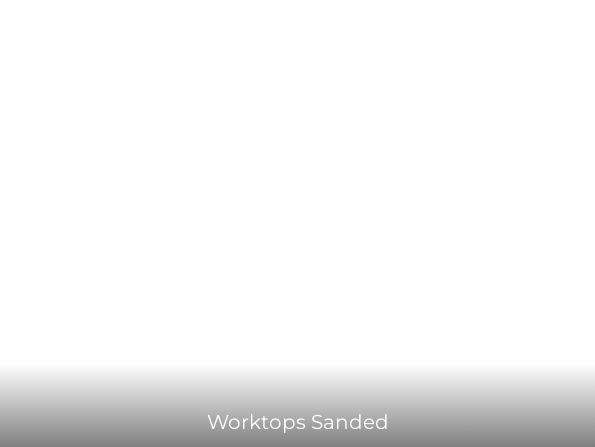Carefully examine the image and provide an in-depth answer to the question: What is the purpose of this image?

This image is likely intended to showcase the quality and attention to detail in woodworking services, serving as a visual testament to the smooth and aesthetically pleasing results achievable through expert sanding techniques.